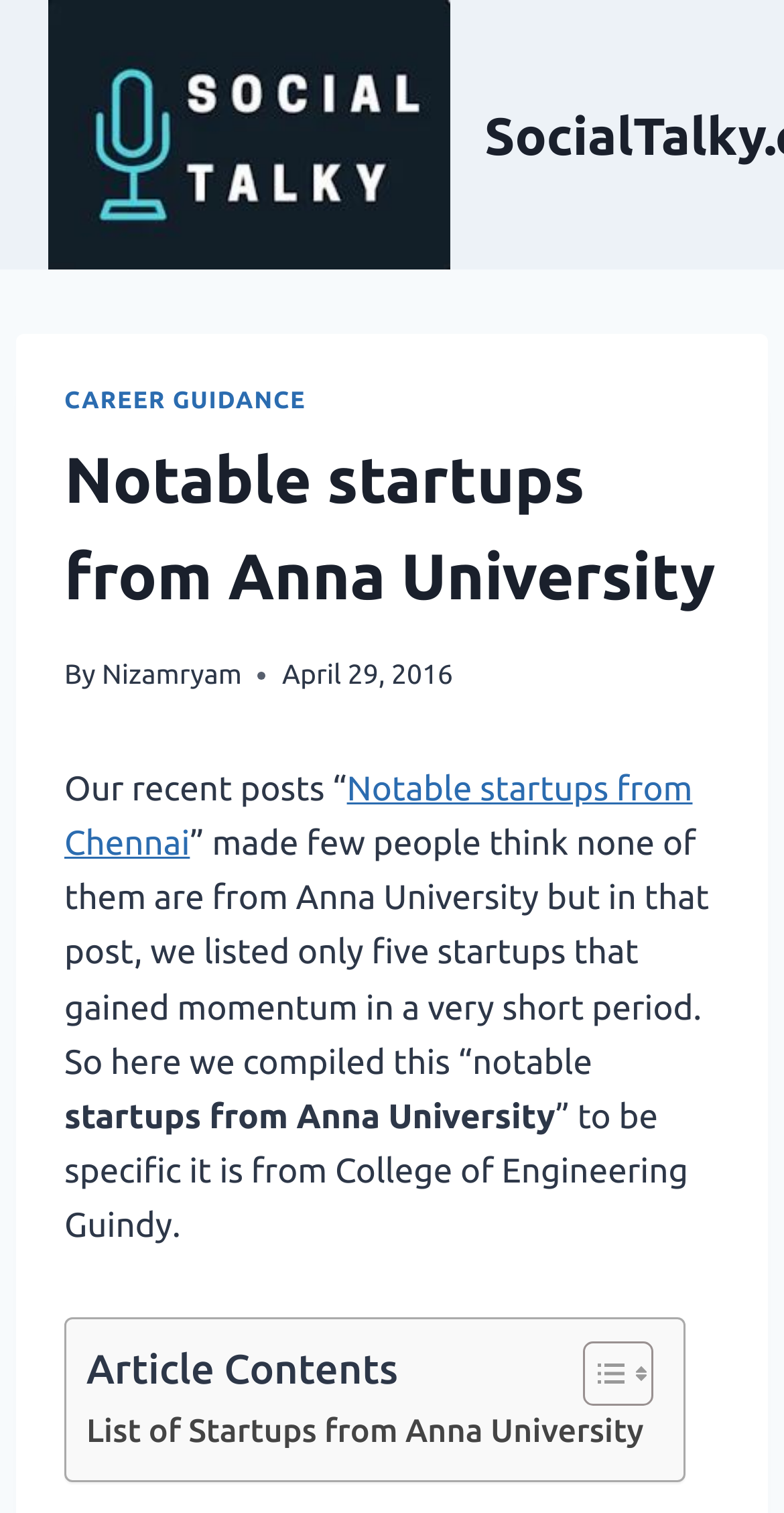What is the topic of the recent post?
Answer the question in a detailed and comprehensive manner.

The topic of the recent post is mentioned in the link 'Notable startups from Chennai' which is located above the text '” made few people think none of them are from Anna University but in that post, we listed only five startups that gained momentum in a very short period.'.